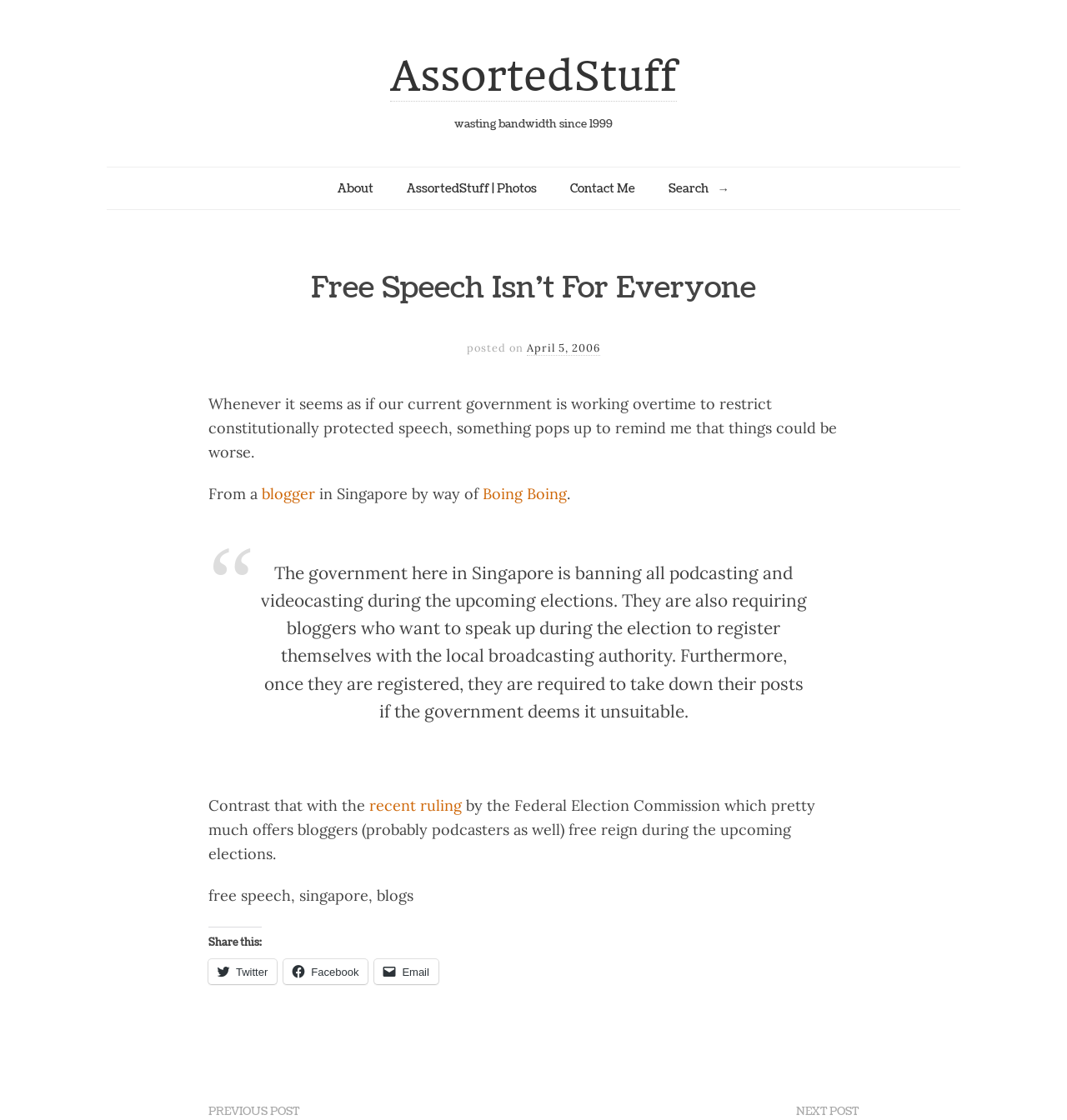Please find the bounding box coordinates of the clickable region needed to complete the following instruction: "Share on Twitter". The bounding box coordinates must consist of four float numbers between 0 and 1, i.e., [left, top, right, bottom].

[0.195, 0.857, 0.26, 0.879]